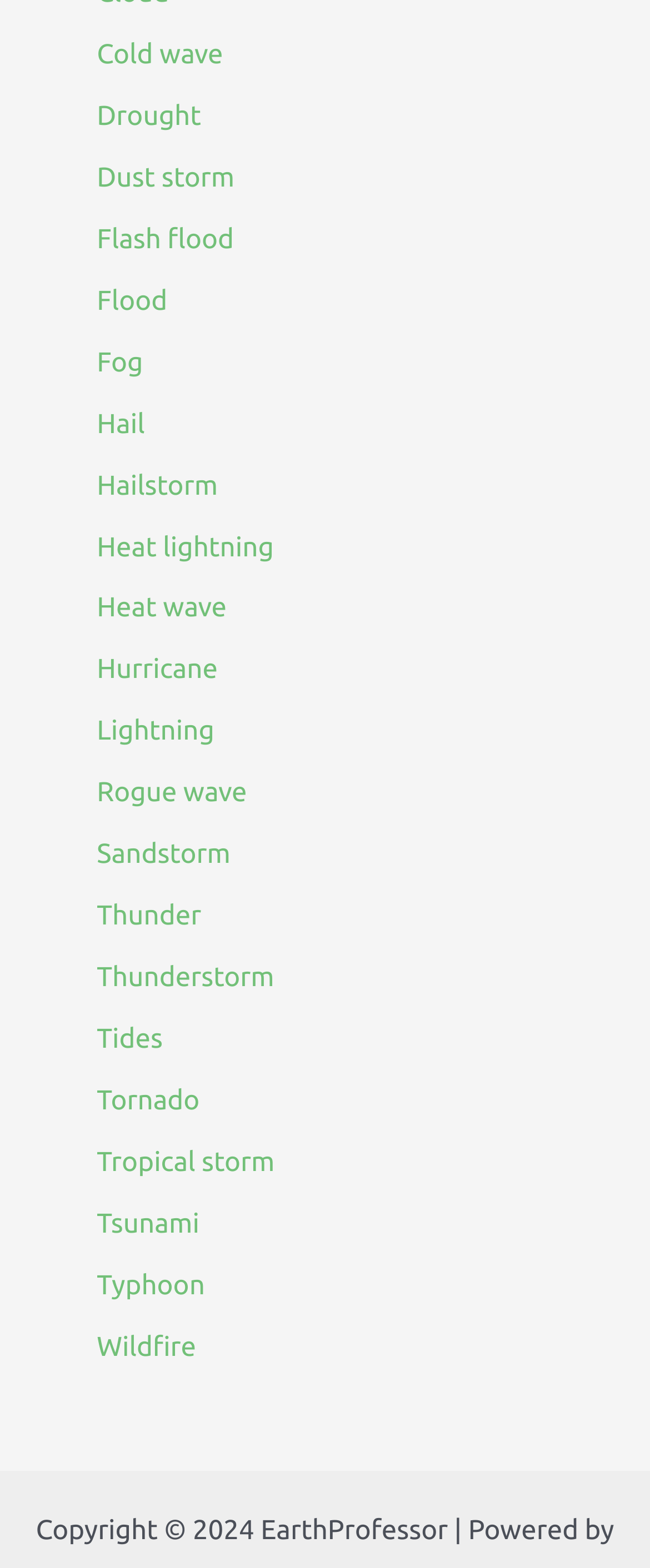Please identify the bounding box coordinates of the region to click in order to complete the given instruction: "click on Cold wave". The coordinates should be four float numbers between 0 and 1, i.e., [left, top, right, bottom].

[0.149, 0.026, 0.343, 0.045]